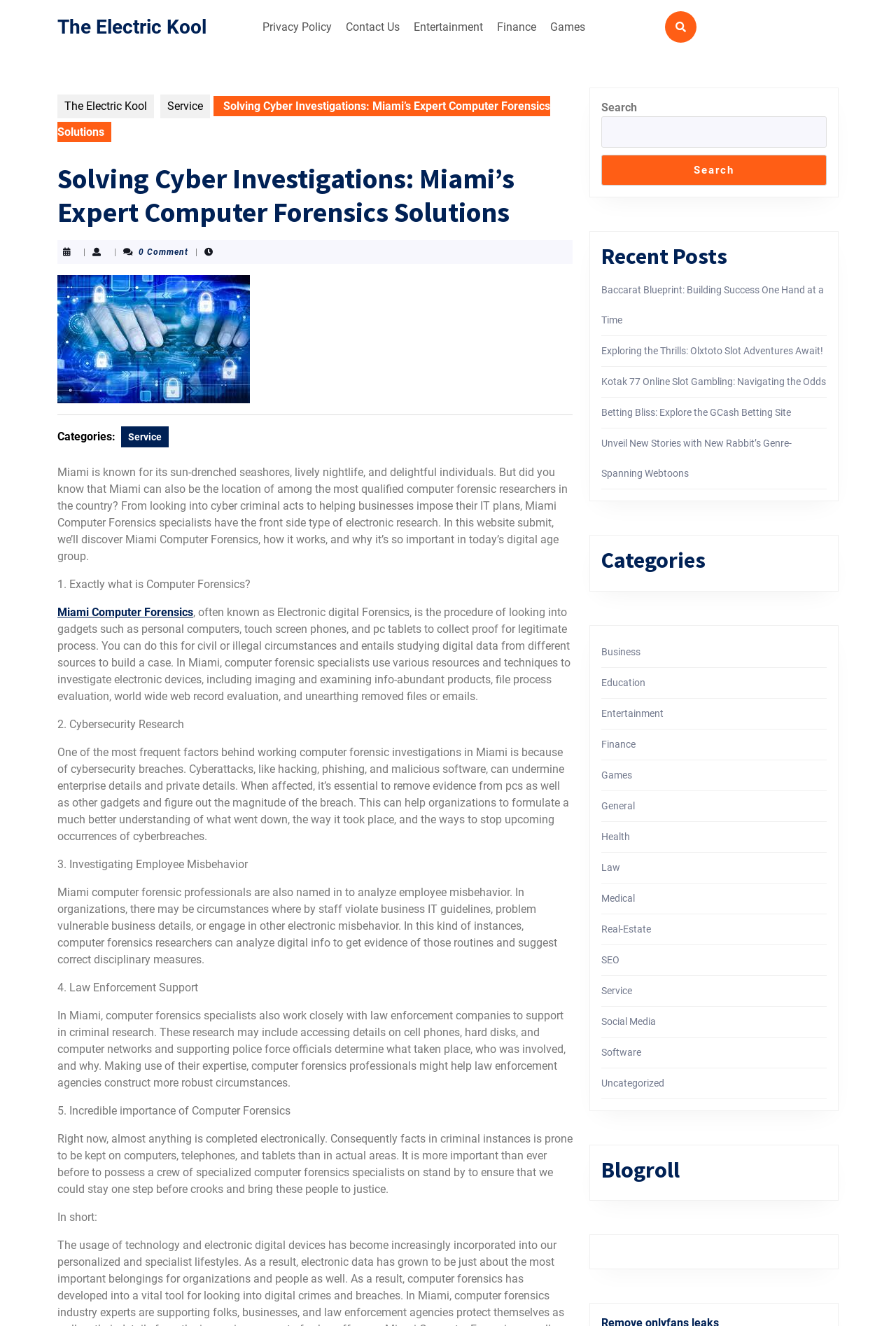Please locate the bounding box coordinates of the element that should be clicked to complete the given instruction: "Click the 'Fire And Ice by Robert Frost analysis' link".

None